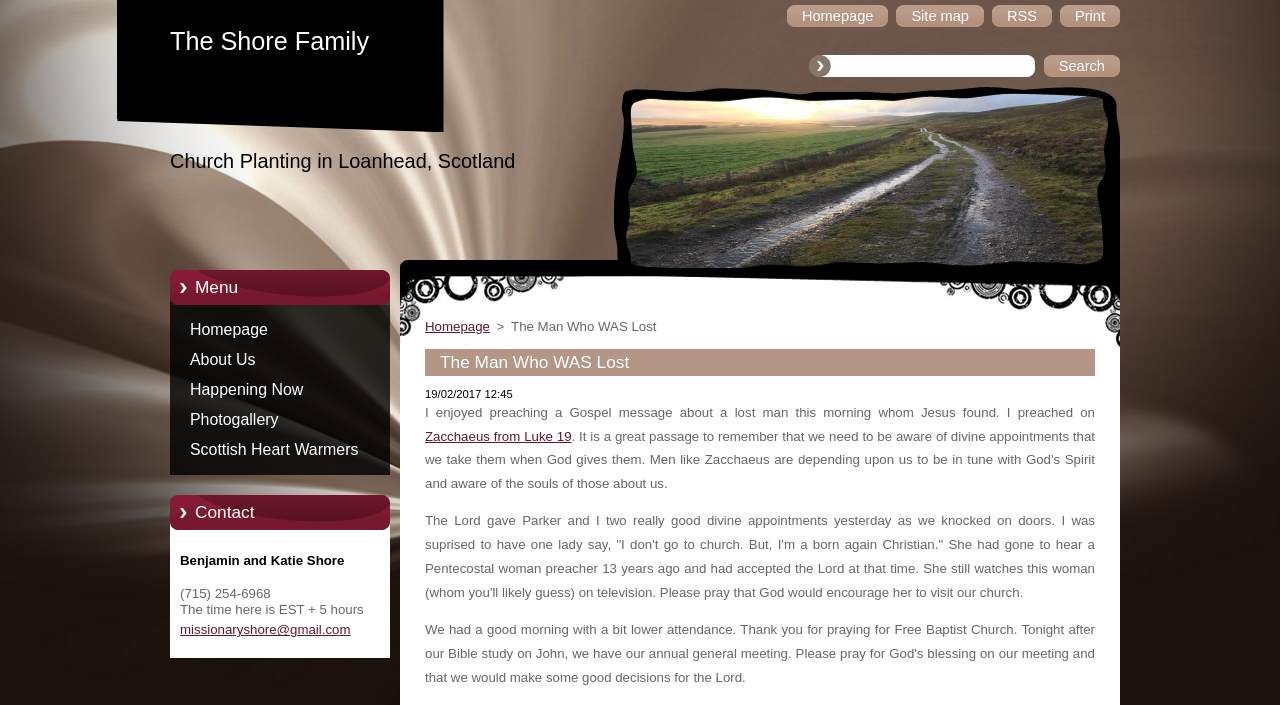Highlight the bounding box coordinates of the element you need to click to perform the following instruction: "read the article about Zacchaeus from Luke 19."

[0.332, 0.608, 0.446, 0.629]